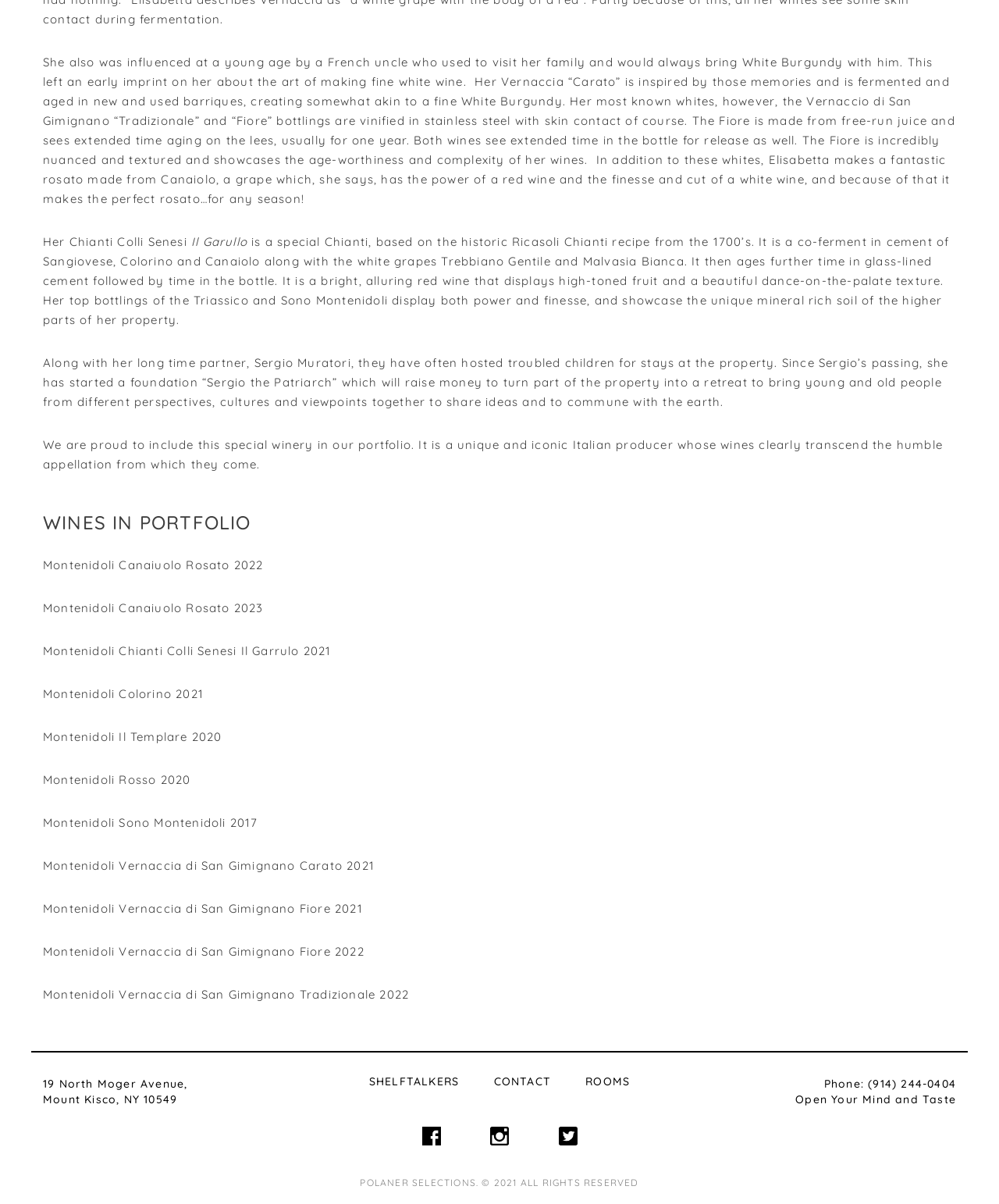What is the address of the winery?
Offer a detailed and full explanation in response to the question.

The address of the winery can be found at the bottom of the webpage, where the contact information is provided.